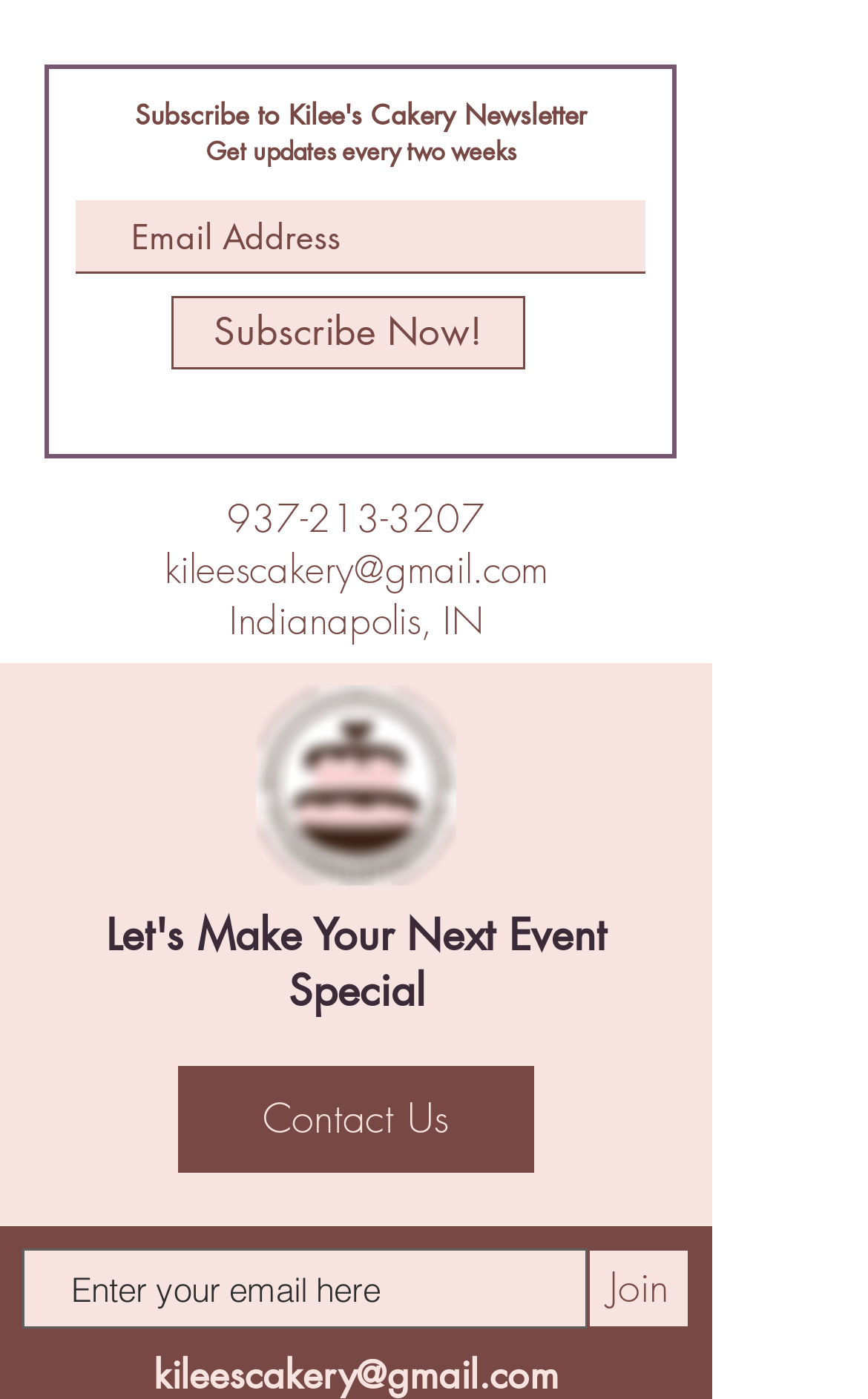Identify the coordinates of the bounding box for the element described below: "Dentist Appointment". Return the coordinates as four float numbers between 0 and 1: [left, top, right, bottom].

None